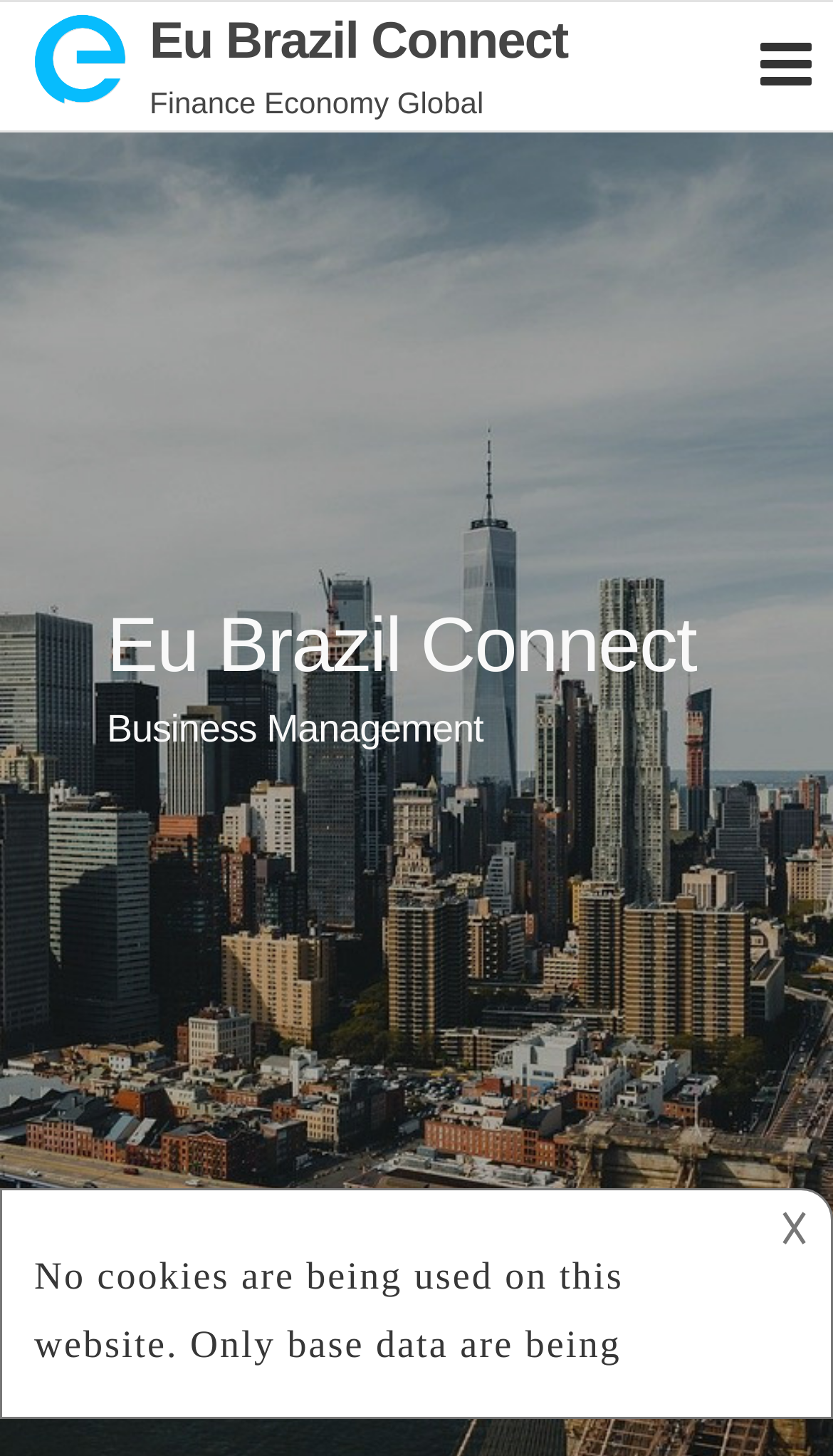What is the purpose of the iframe at the bottom of the webpage?
Answer the question with detailed information derived from the image.

The iframe at the bottom of the webpage has a description, indicating that it might be used to provide additional information or context about the webpage or its content.